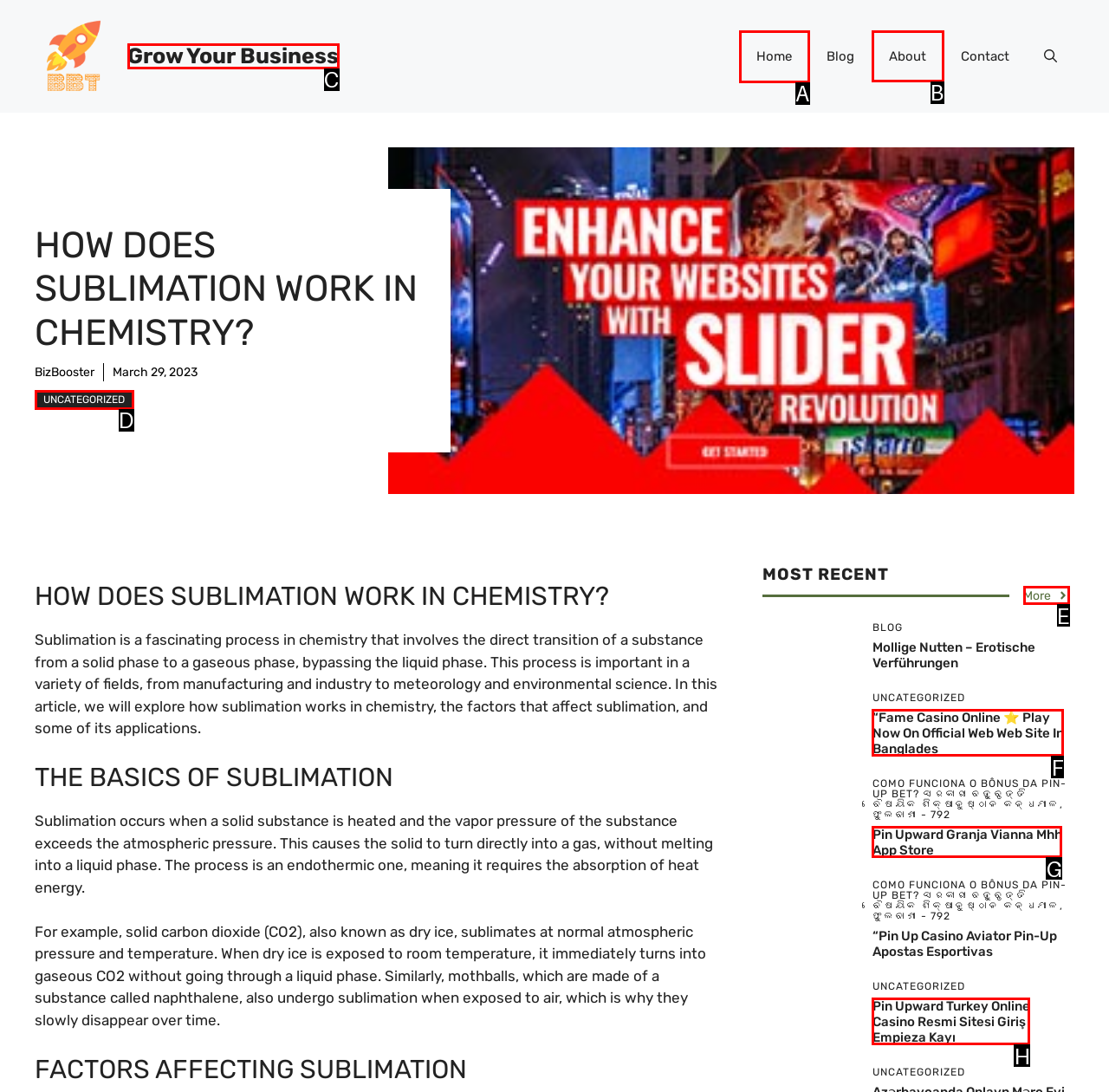Determine the letter of the element to click to accomplish this task: Buy OUD ROSEWOOD – DIOR perfume. Respond with the letter.

None